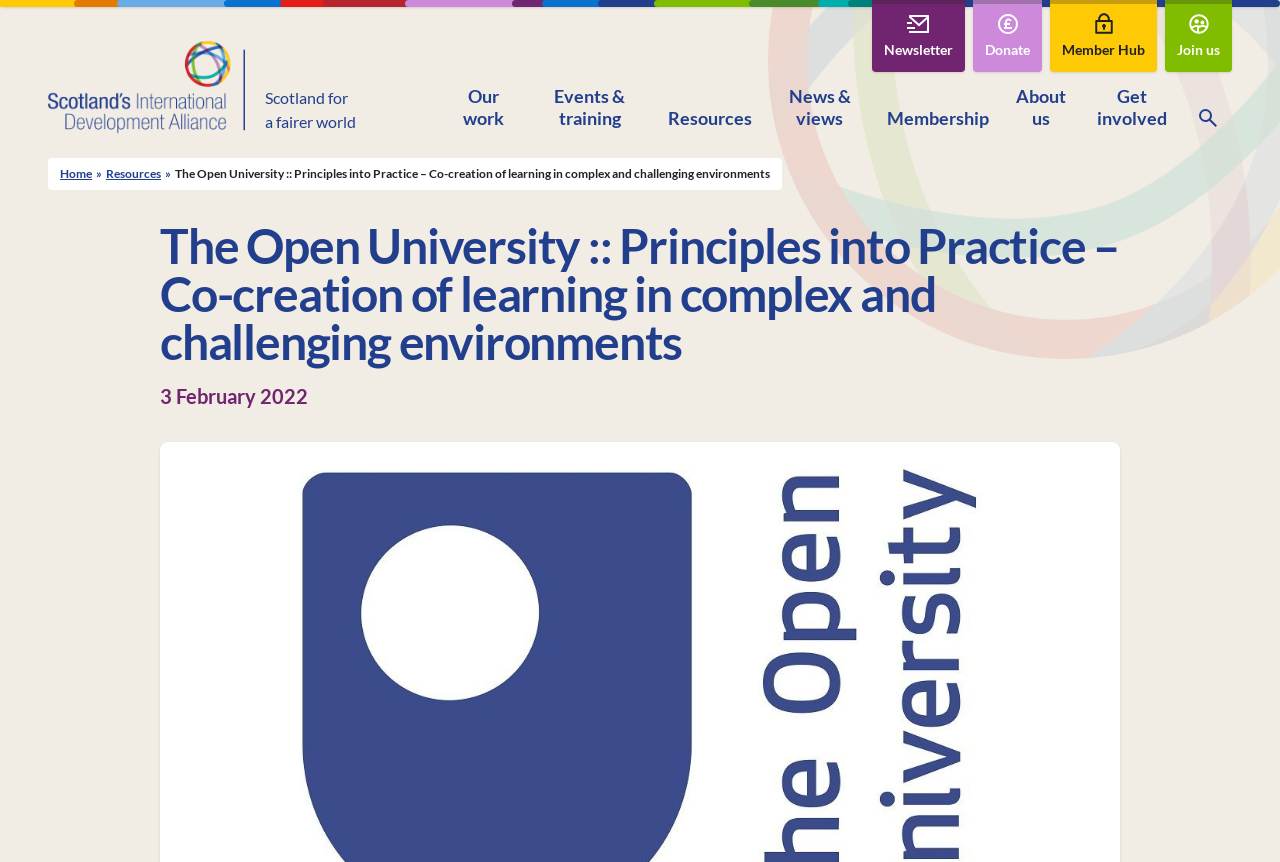How many images are there on the page?
Using the image, answer in one word or phrase.

7